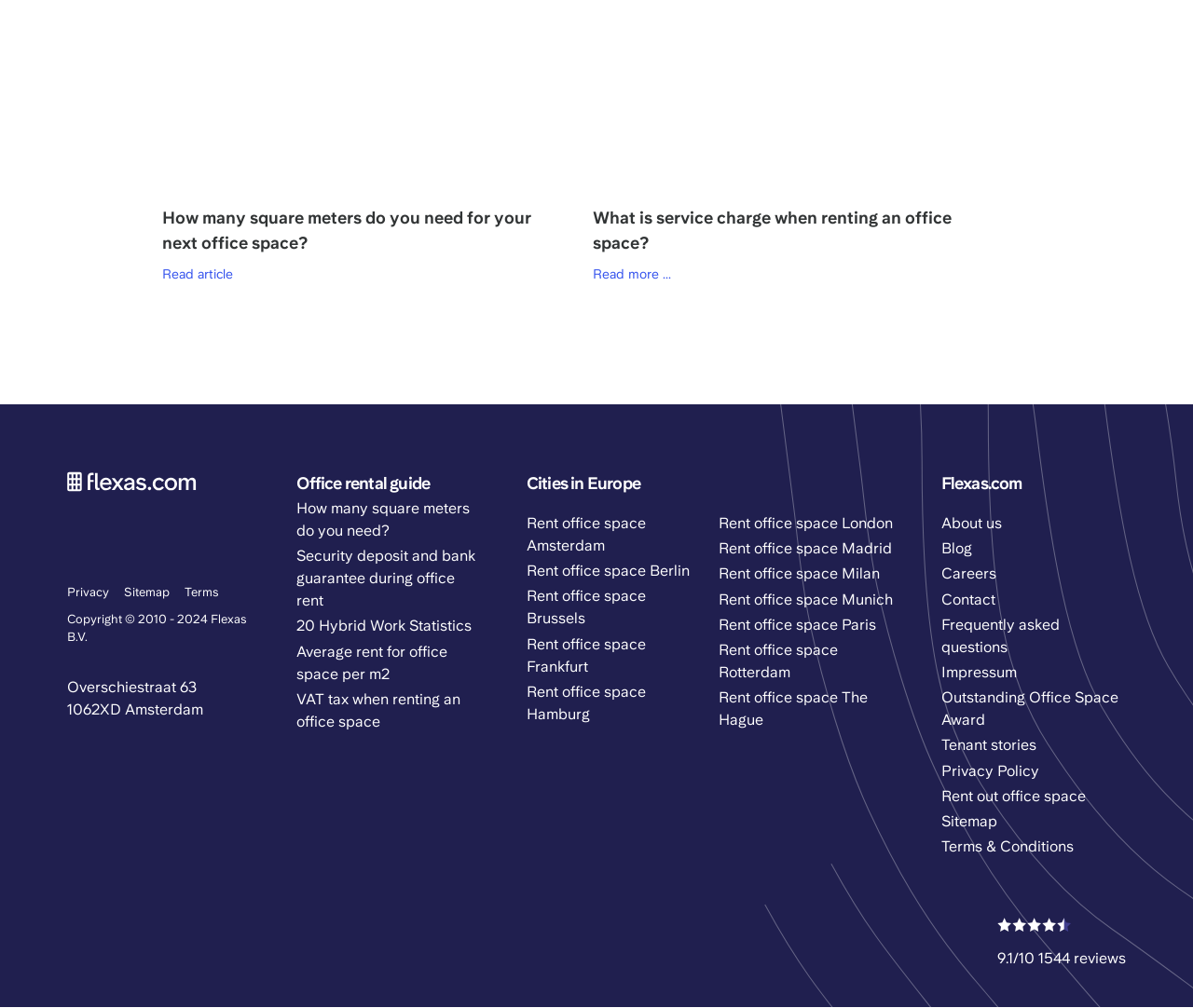Locate the bounding box coordinates of the clickable area to execute the instruction: "Learn about Flexas.com". Provide the coordinates as four float numbers between 0 and 1, represented as [left, top, right, bottom].

[0.789, 0.467, 0.944, 0.851]